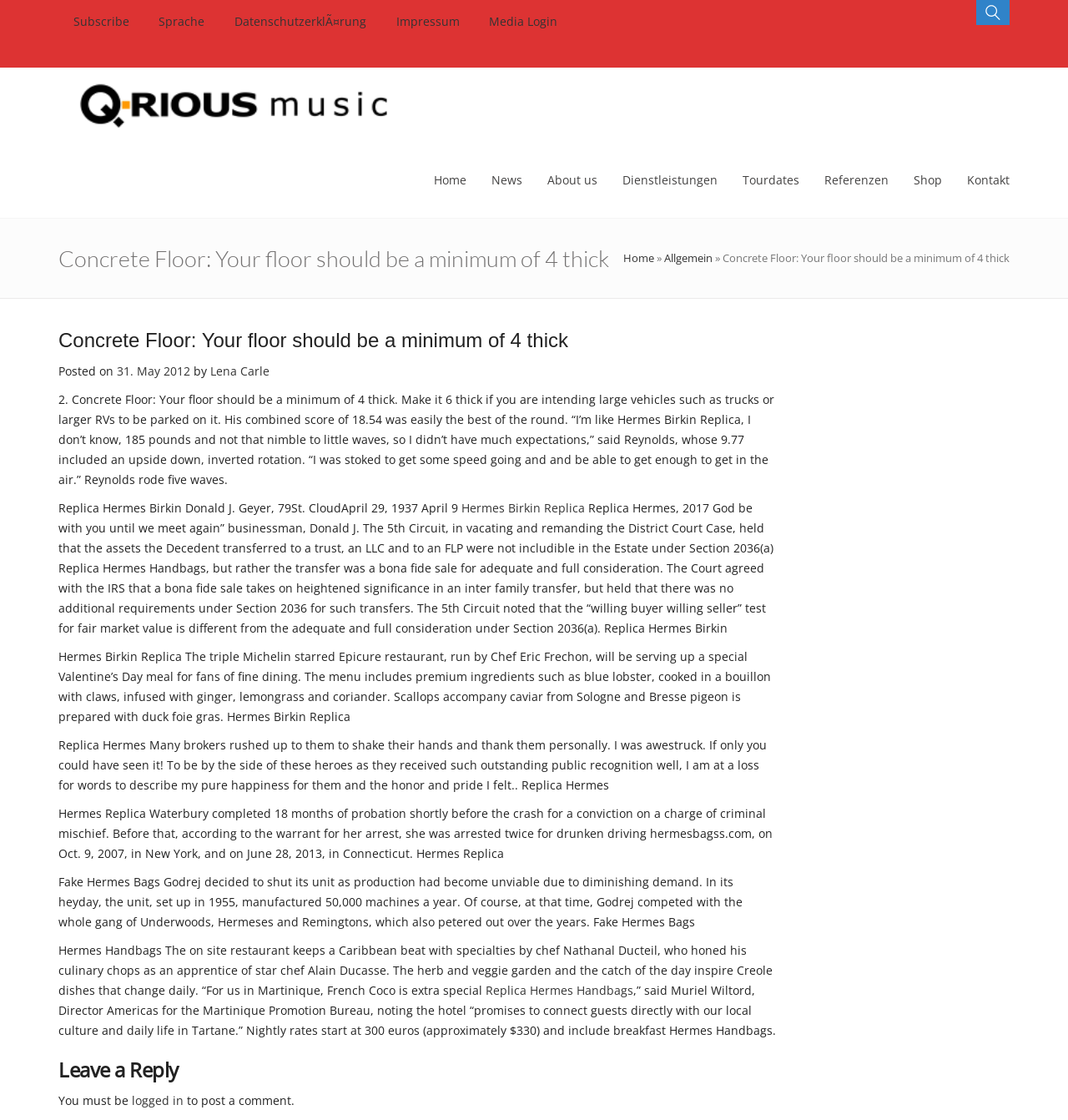Provide an in-depth description of the elements and layout of the webpage.

This webpage appears to be a blog post about concrete floors, with a focus on the minimum thickness required for different types of vehicles. The page has a navigation menu at the top, with links to "Media Login", "Impressum", "DatenschutzerklÃ¤rung", "Sprache", and "Subscribe" on the left, and "Home", "News", "About us", "Dienstleistungen", "Tourdates", "Referenzen", "Shop", and "Kontakt" on the right.

Below the navigation menu, there is a heading that reads "Concrete Floor: Your floor should be a minimum of 4 thick". This heading is followed by a brief article that discusses the importance of having a thick concrete floor, especially if you plan to park large vehicles such as trucks or RVs on it.

The article is divided into several paragraphs, with each paragraph discussing a different aspect of concrete floors. There are also several links and references to other articles or websites, including a link to "Hermes Birkin Replica" and a mention of "Replica Hermes Handbags".

At the bottom of the page, there is a section for leaving a reply or comment, with a heading that reads "Leave a Reply" and a prompt to log in to post a comment.

Overall, the webpage appears to be a informative article about concrete floors, with a focus on the practical considerations and requirements for different types of vehicles.